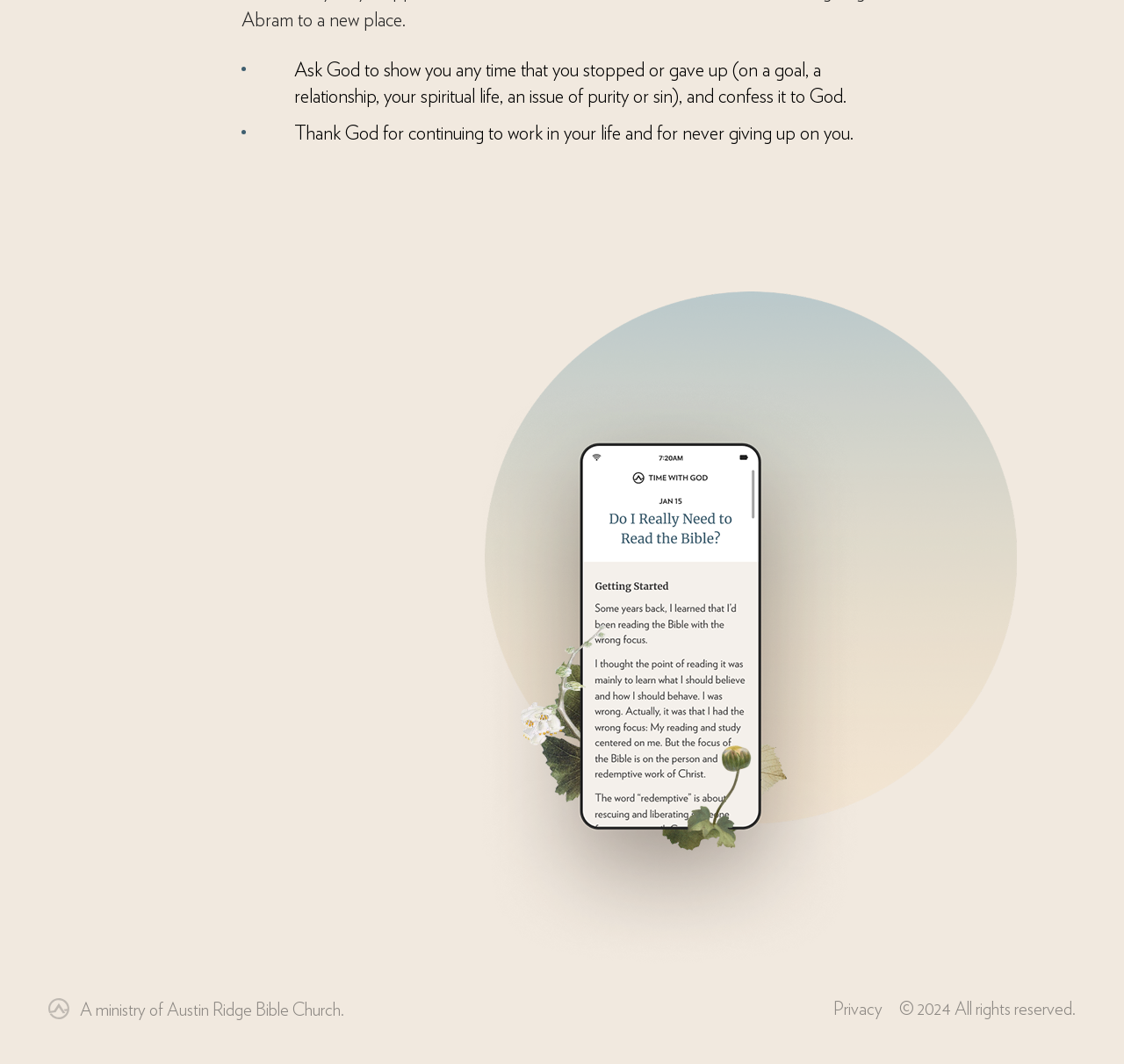Respond with a single word or phrase to the following question: What is the text above the 'Subscribe' button?

Join thousands of subscribers.